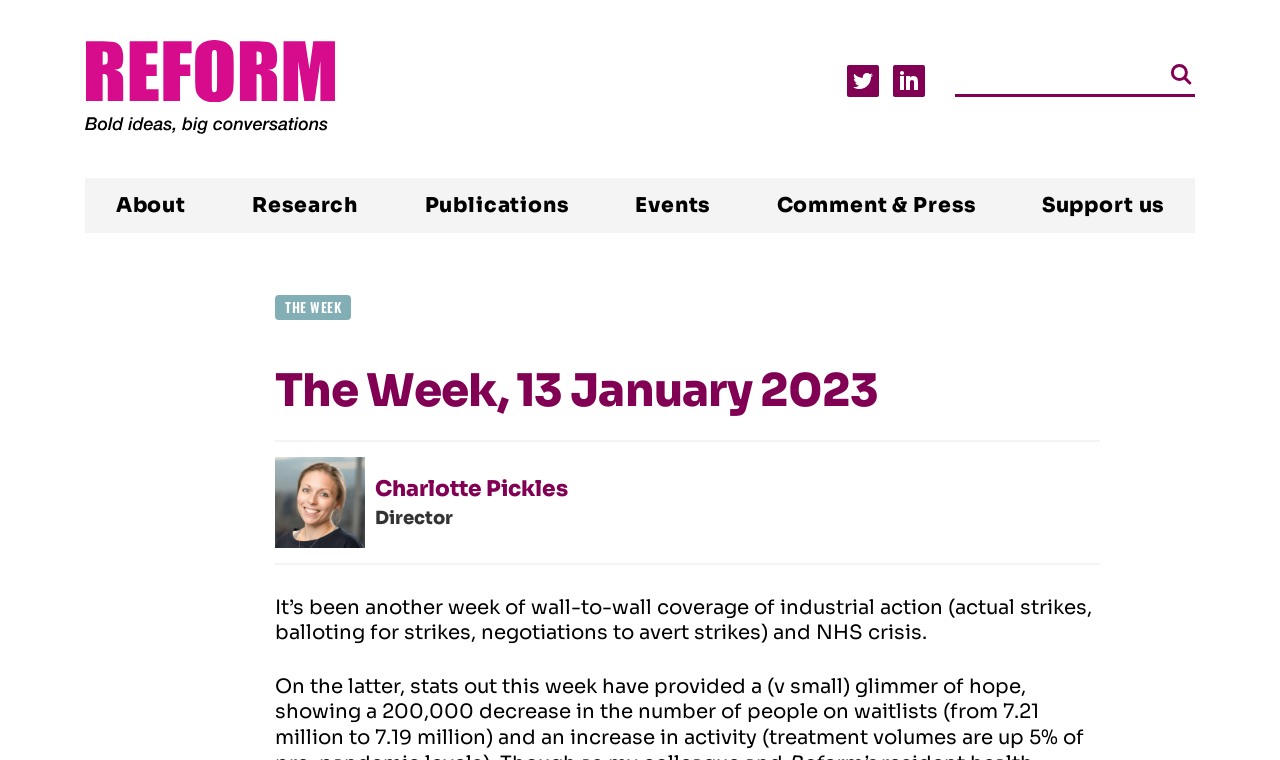Please provide the bounding box coordinates for the element that needs to be clicked to perform the following instruction: "Go to About page". The coordinates should be given as four float numbers between 0 and 1, i.e., [left, top, right, bottom].

[0.09, 0.254, 0.145, 0.286]